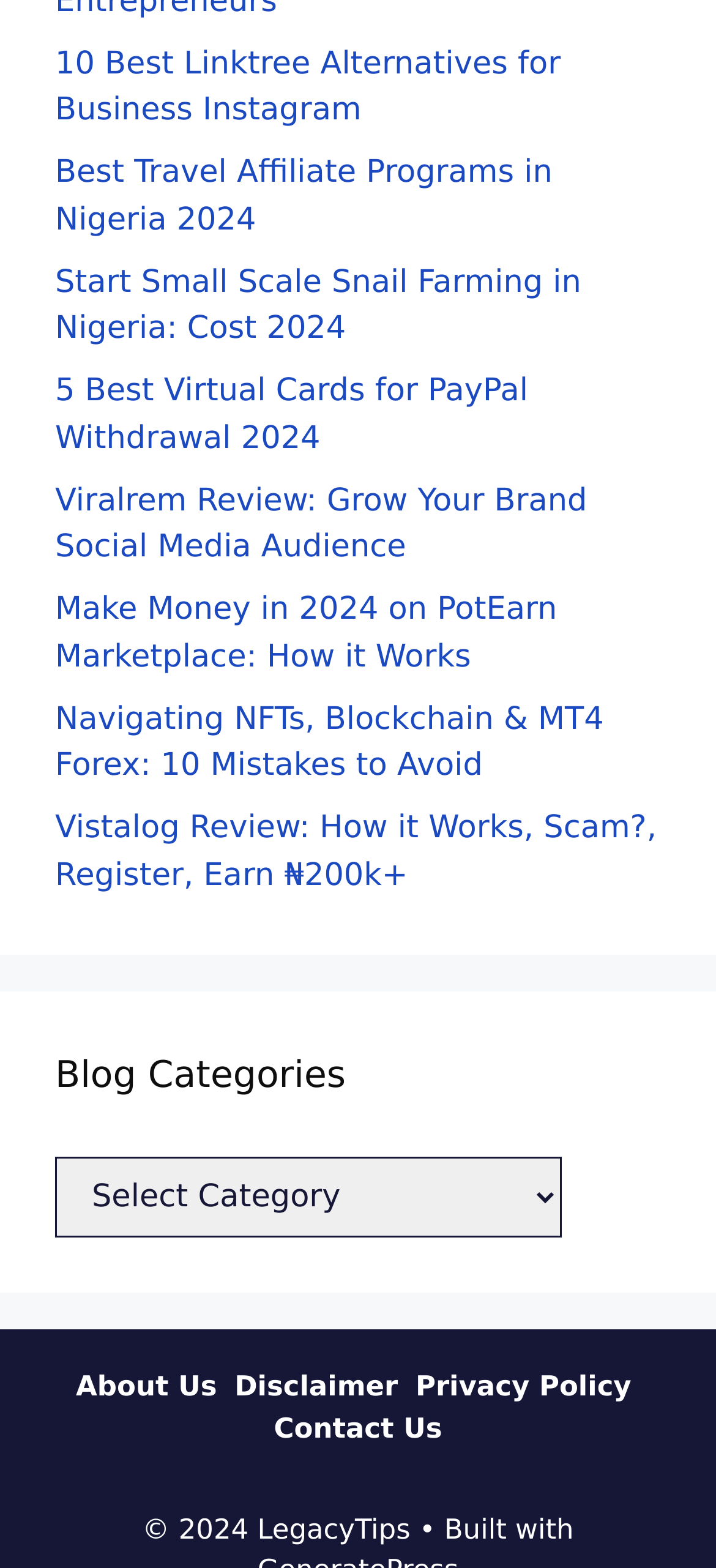Please determine the bounding box coordinates of the element to click on in order to accomplish the following task: "Read the 'About Us' page". Ensure the coordinates are four float numbers ranging from 0 to 1, i.e., [left, top, right, bottom].

[0.106, 0.874, 0.315, 0.895]